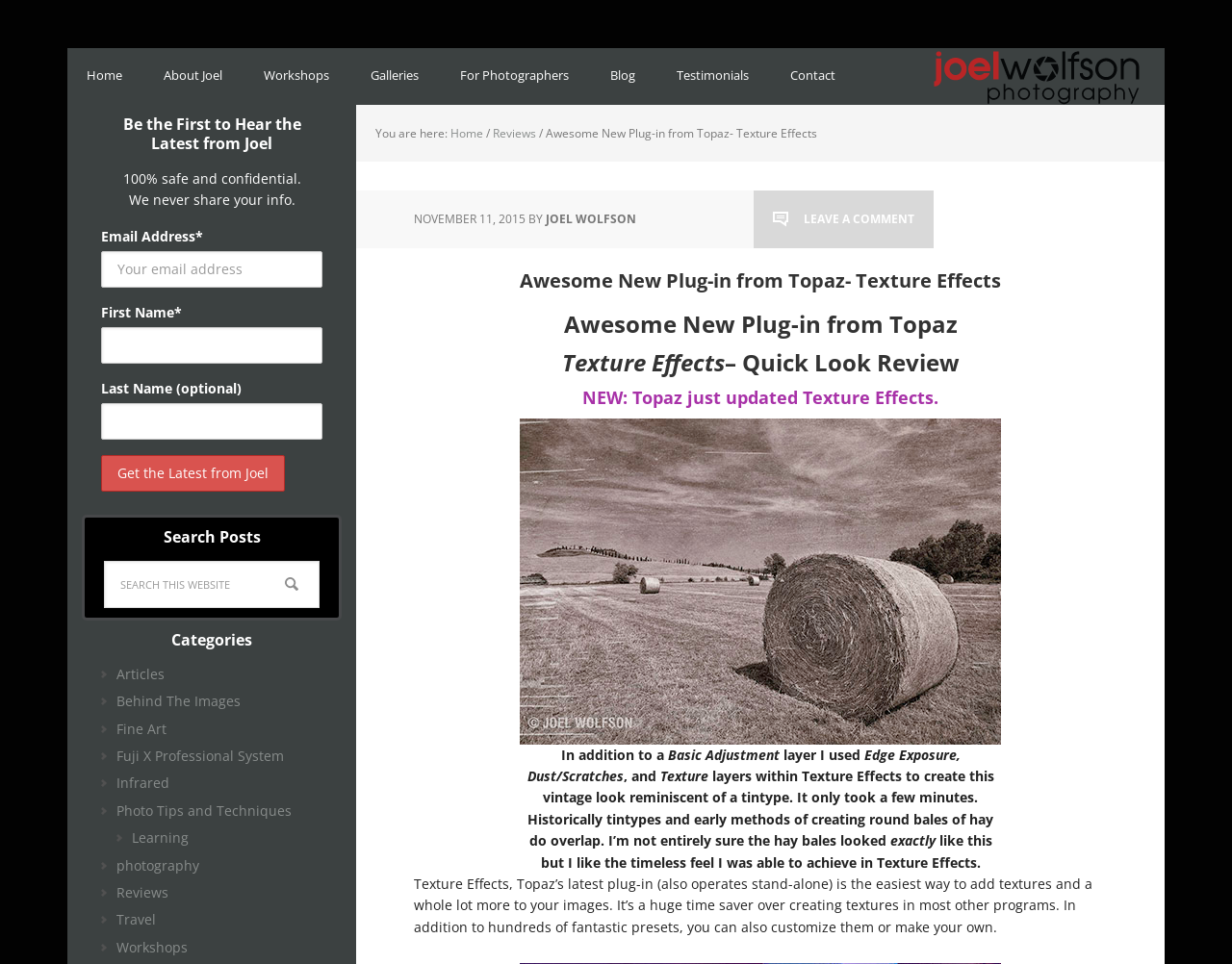What is the name of the plugin reviewed in this article?
Please give a detailed and thorough answer to the question, covering all relevant points.

I found the answer by reading the heading of the article, which says 'Awesome New Plug-in from Topaz- Texture Effects– Quick Look Review'. This clearly indicates that the plugin being reviewed is called Texture Effects.